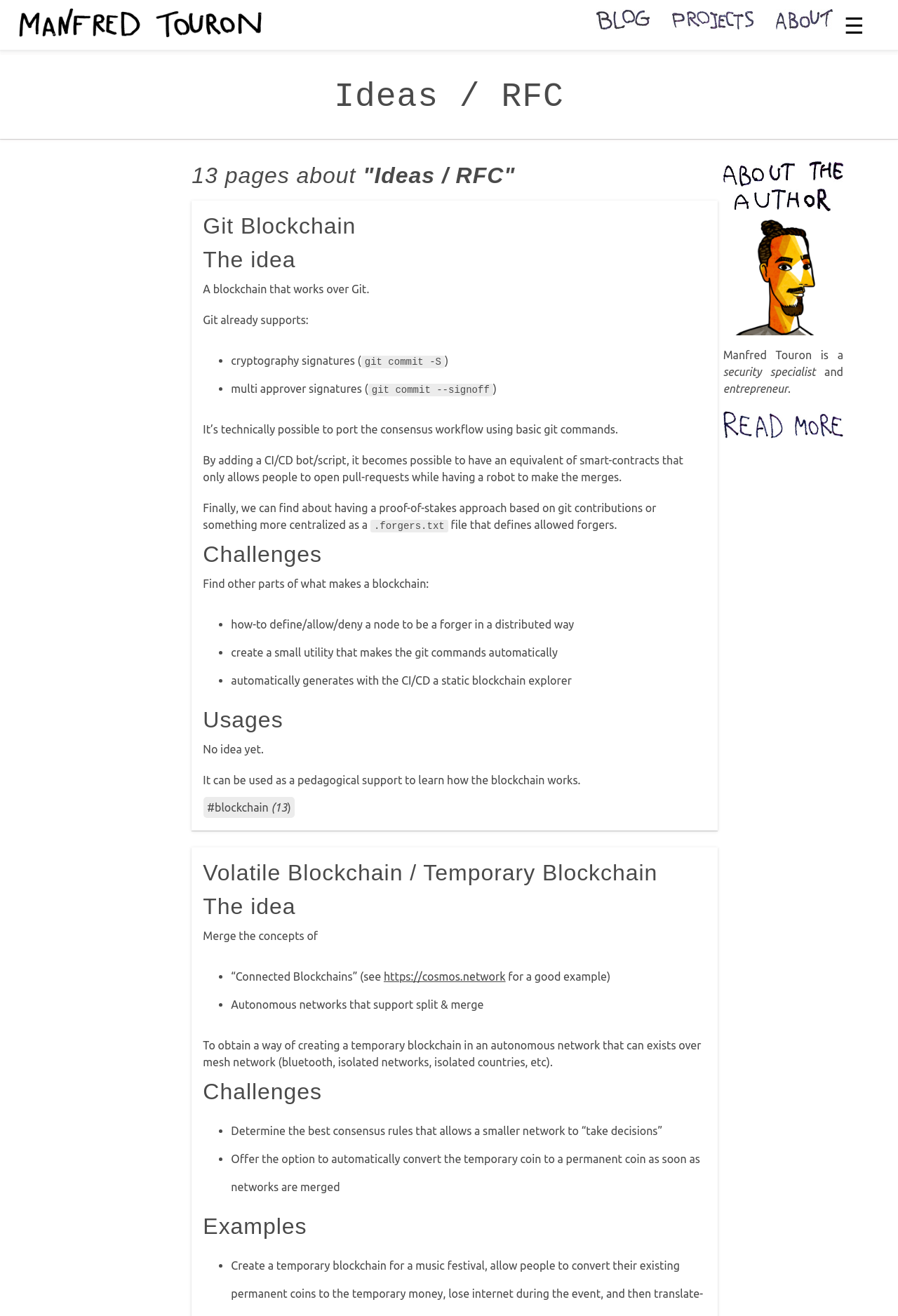What is the likely purpose of the 'Challenges' section?
Please provide a comprehensive answer to the question based on the webpage screenshot.

I found the answer by analyzing the structure of the webpage, which suggests that the 'Challenges' section is intended to highlight the difficulties or obstacles in implementing the ideas presented on the webpage.